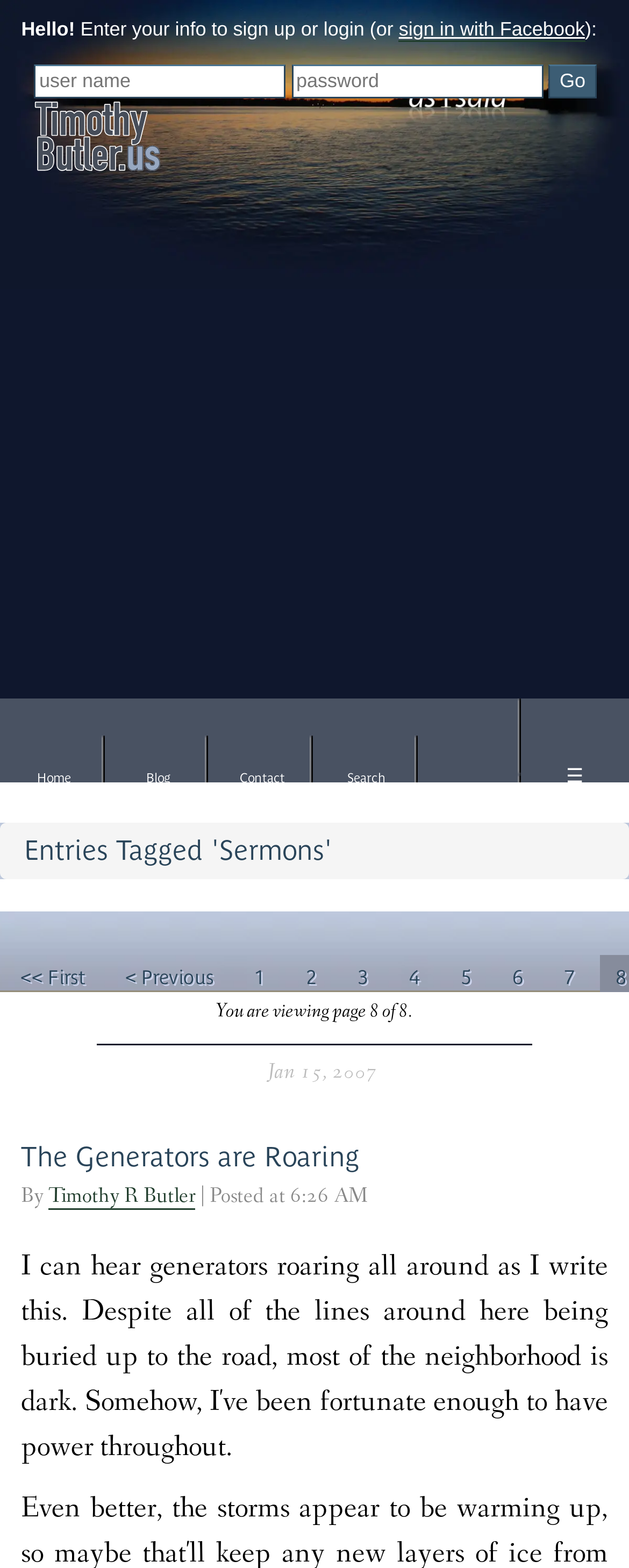How many links are there on the page?
Please provide a single word or phrase as the answer based on the screenshot.

17